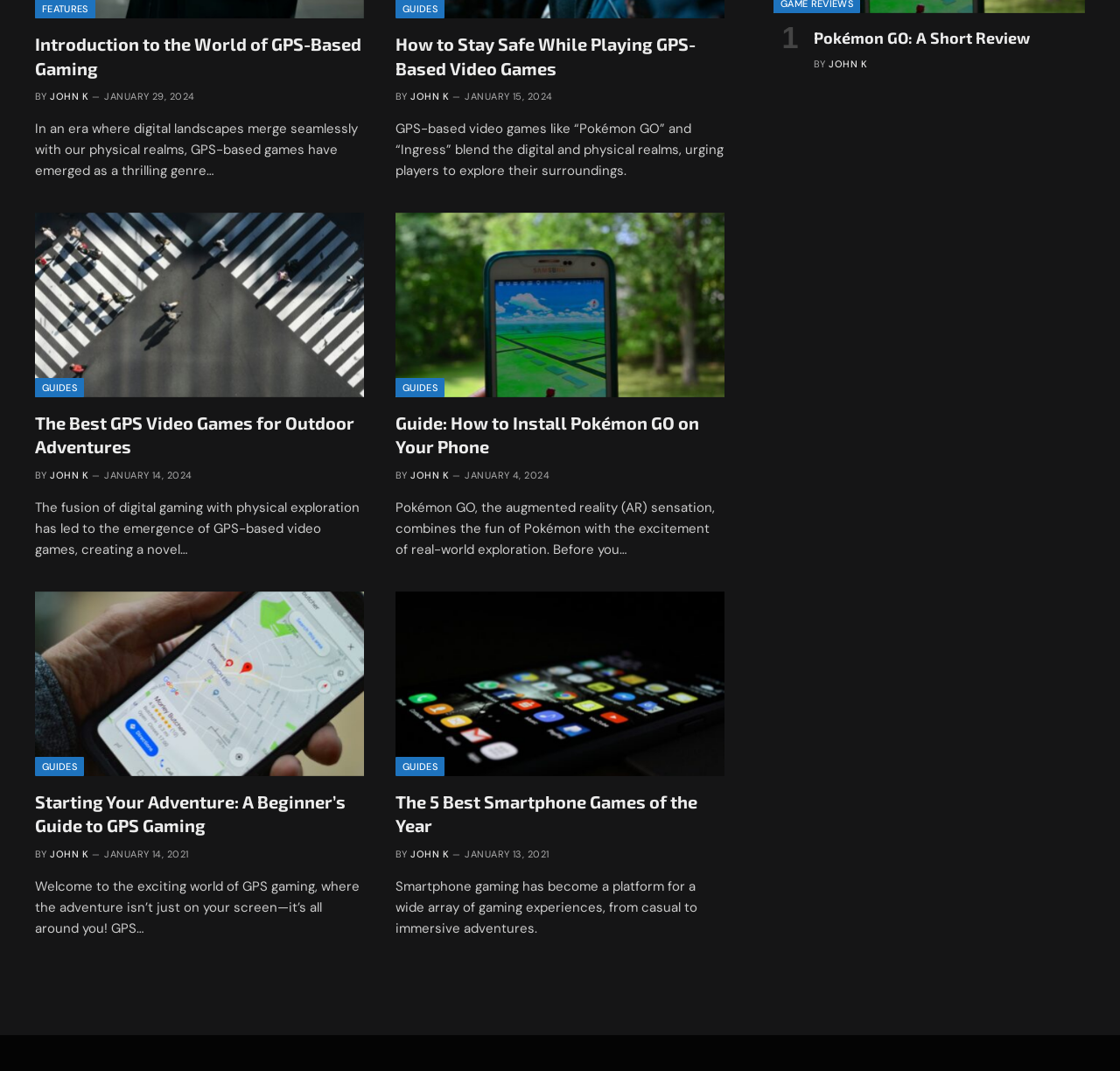Find the bounding box coordinates corresponding to the UI element with the description: "John K". The coordinates should be formatted as [left, top, right, bottom], with values as floats between 0 and 1.

[0.367, 0.084, 0.401, 0.095]